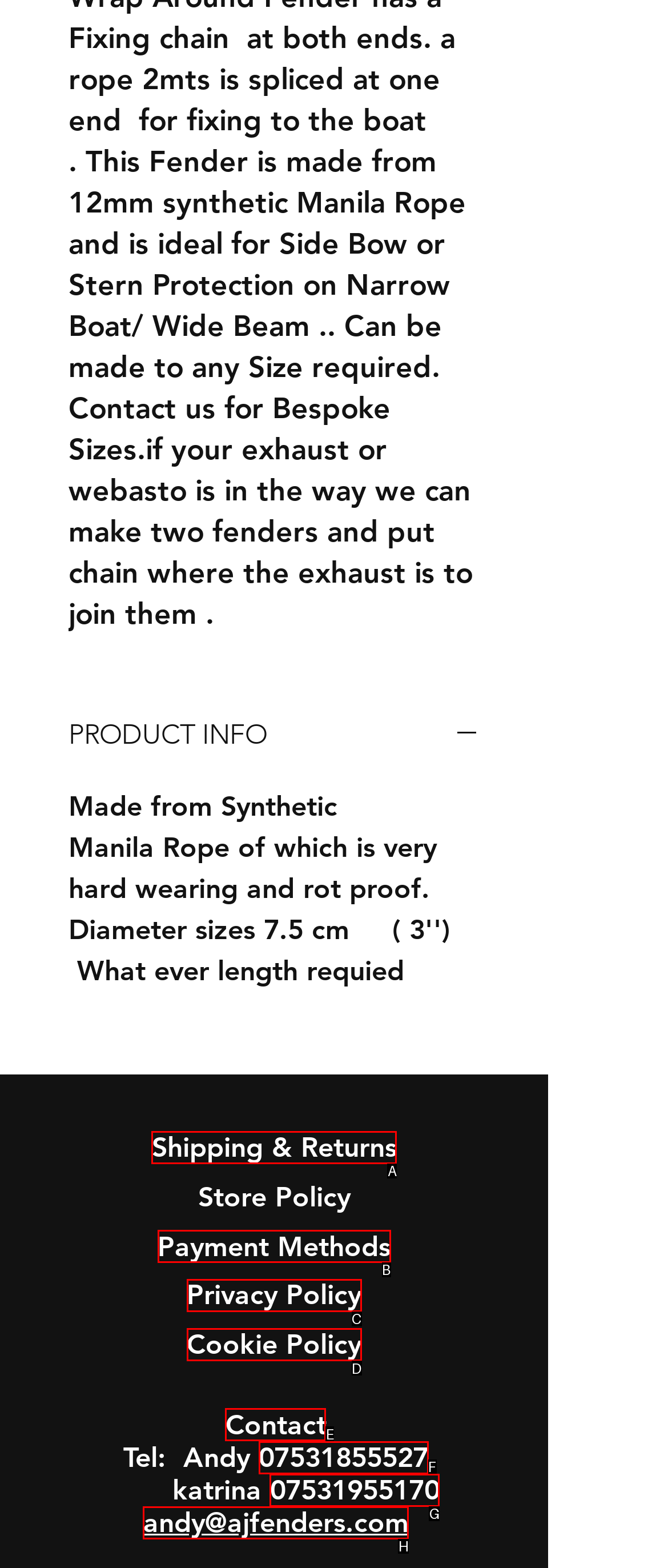Based on the task: Contact us, which UI element should be clicked? Answer with the letter that corresponds to the correct option from the choices given.

E